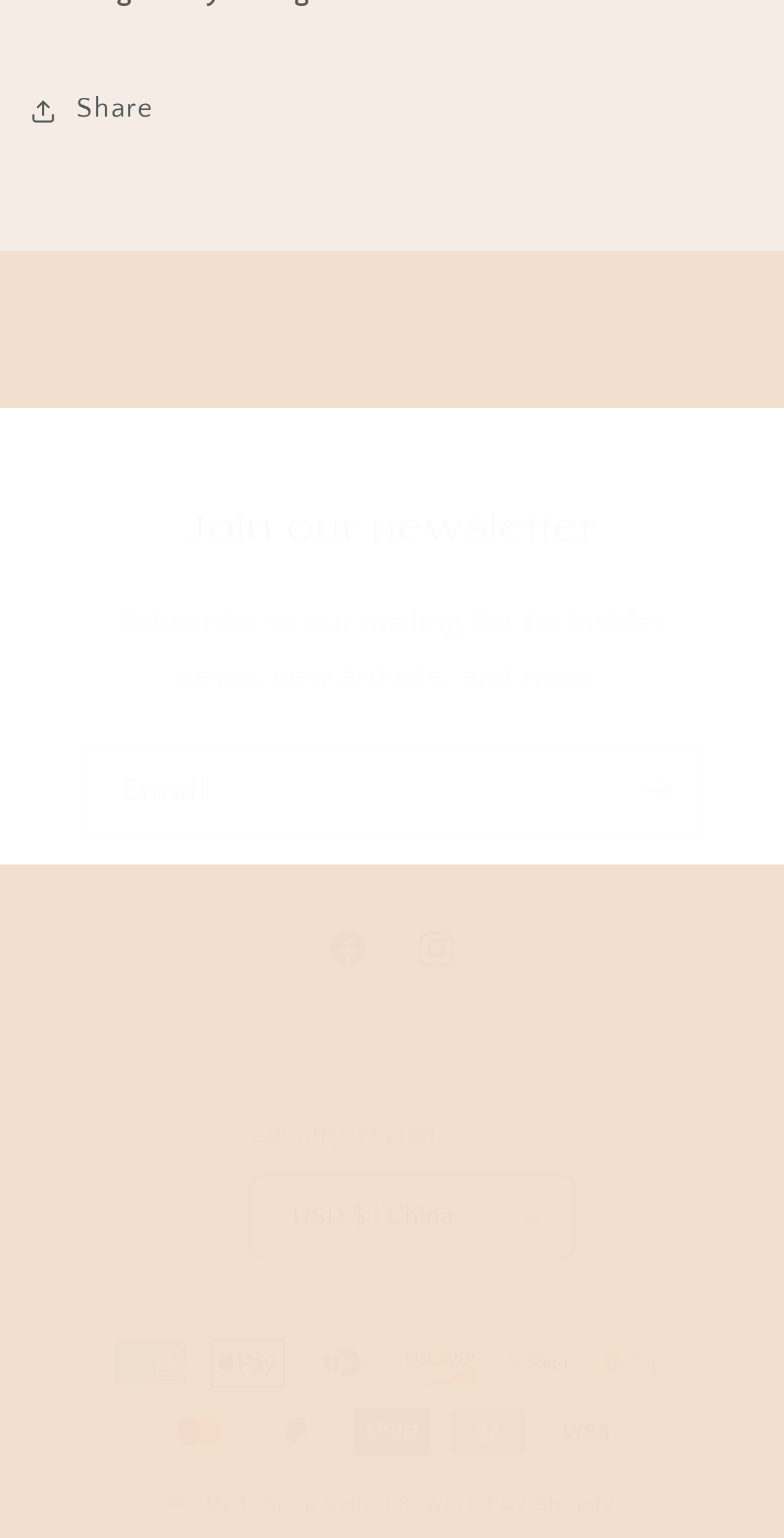Please find the bounding box coordinates of the element that needs to be clicked to perform the following instruction: "Follow on Facebook". The bounding box coordinates should be four float numbers between 0 and 1, represented as [left, top, right, bottom].

[0.387, 0.588, 0.5, 0.646]